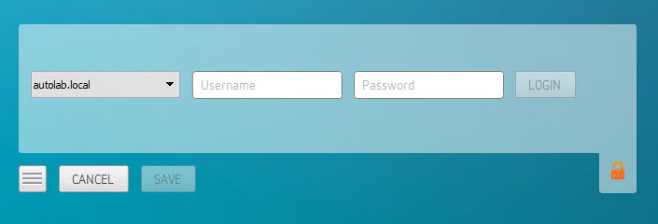Provide a comprehensive description of the image.

The image depicts a login interface for accessing a PCoIP client system. The screen features a light blue background with a prominent input area. At the top left, there is a dropdown menu labeled "autolab.local," allowing users to select a host address. Adjacent to this, two input fields are labeled "Username" and "Password," where users can enter their credentials. To the right of the password field, a "LOGIN" button stands out, signaling the action to initiate the login process. Below, there are two buttons: "CANCEL" on the left, allowing users to abort the login attempt, and "SAVE" on the right, suggesting an option to save the entered credentials for future use. In the bottom right corner, a padlock icon is displayed, indicating the security status of the connection. This interface is designed for users to securely access their virtual desktops by entering their details and ensuring the safety of their login information.